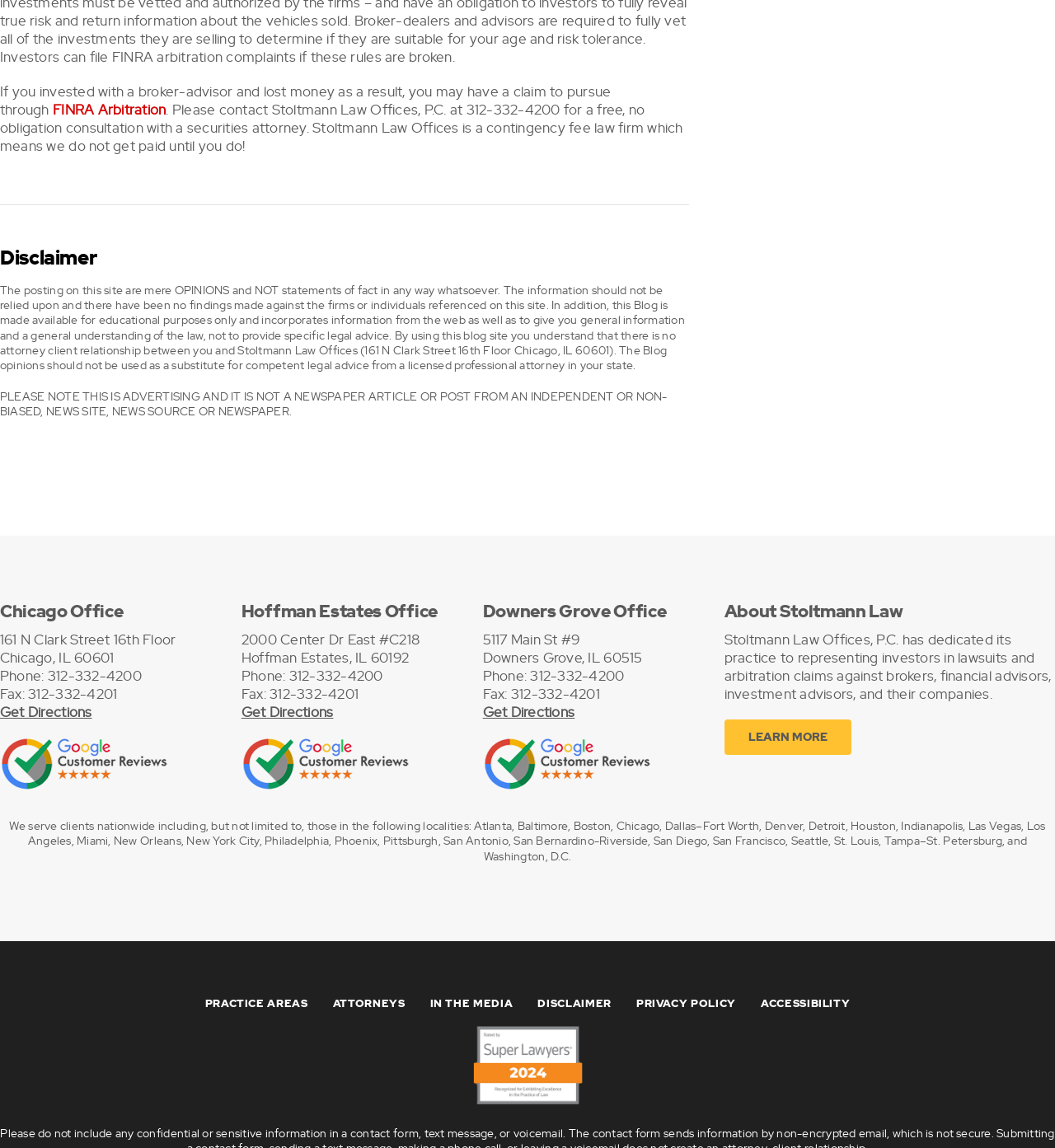Respond with a single word or phrase to the following question:
What is the link to learn more about Stoltmann Law Offices?

LEARN MORE